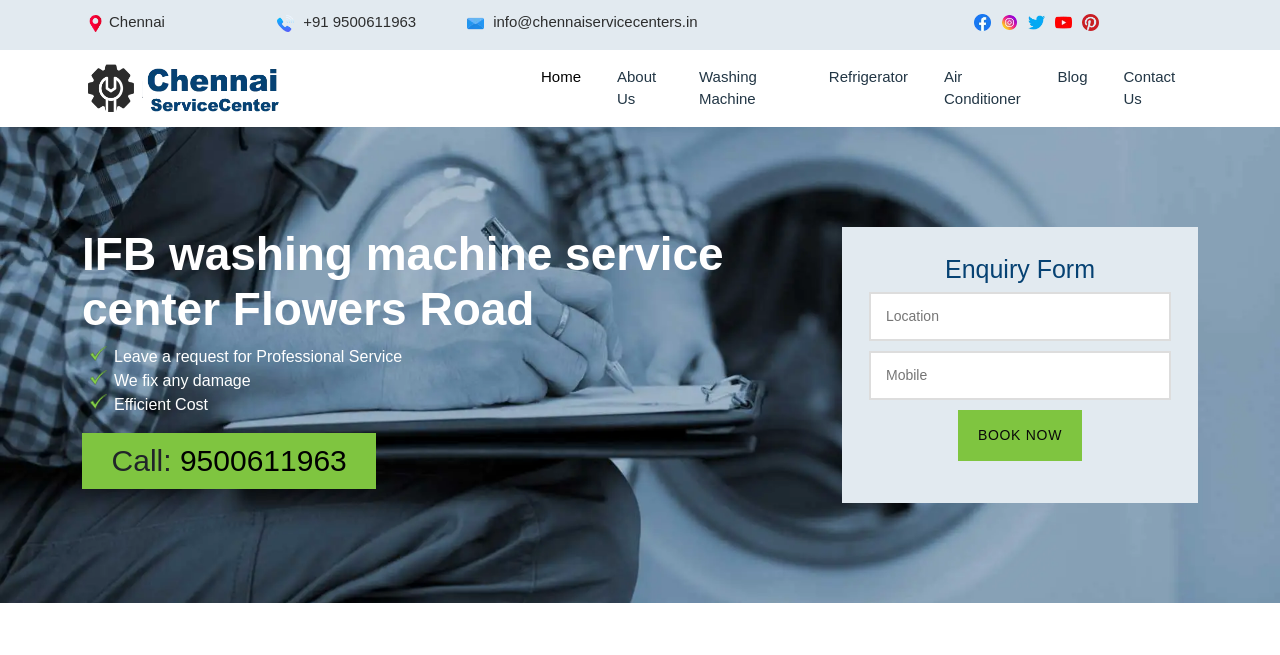Predict the bounding box of the UI element based on the description: "[FOM] Understanding universal quantification". The coordinates should be four float numbers between 0 and 1, formatted as [left, top, right, bottom].

None